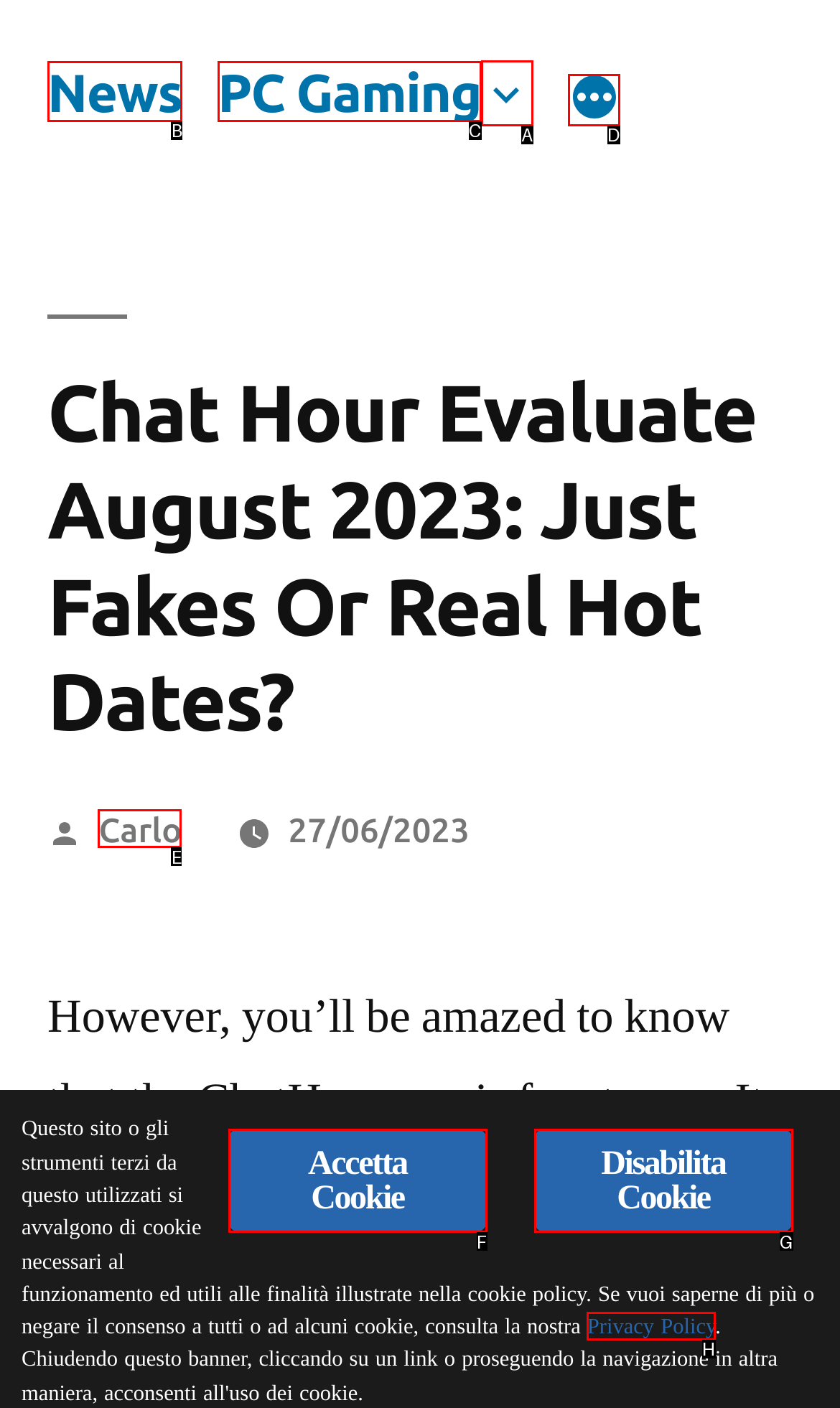To achieve the task: Click Carlo, indicate the letter of the correct choice from the provided options.

E